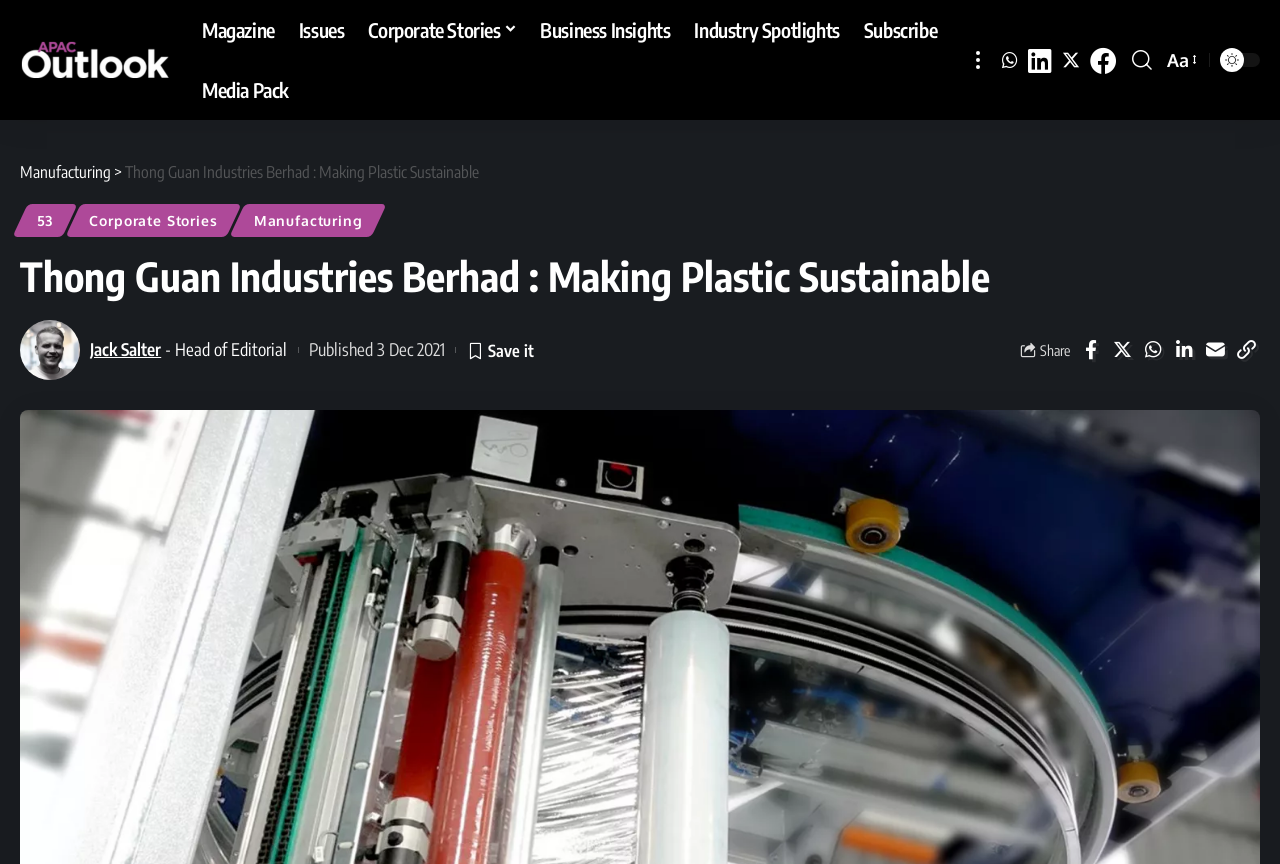Determine the coordinates of the bounding box that should be clicked to complete the instruction: "Go to APAC Outlook Magazine". The coordinates should be represented by four float numbers between 0 and 1: [left, top, right, bottom].

[0.016, 0.041, 0.133, 0.098]